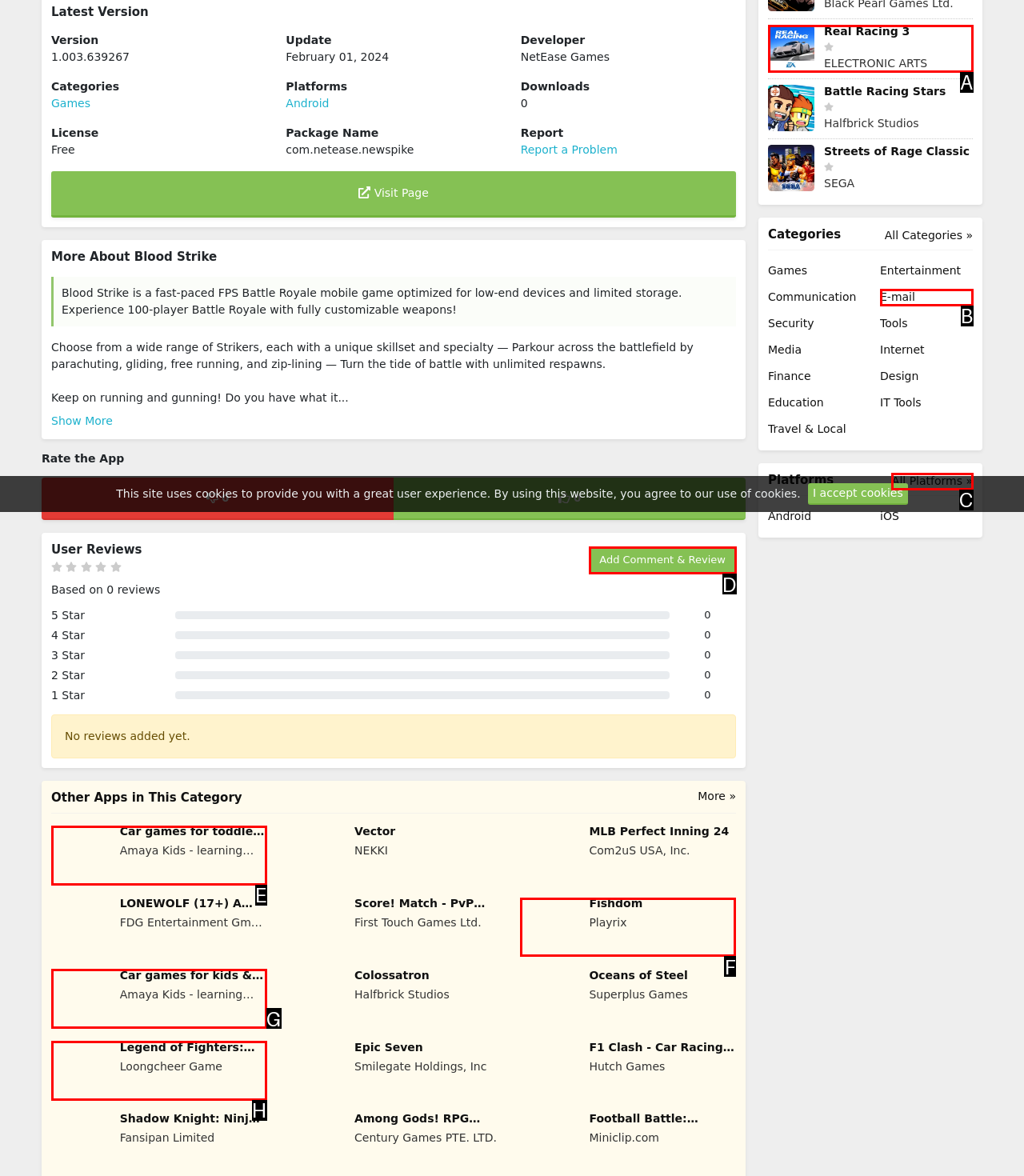Assess the description: Real Racing 3ELECTRONIC ARTS and select the option that matches. Provide the letter of the chosen option directly from the given choices.

A